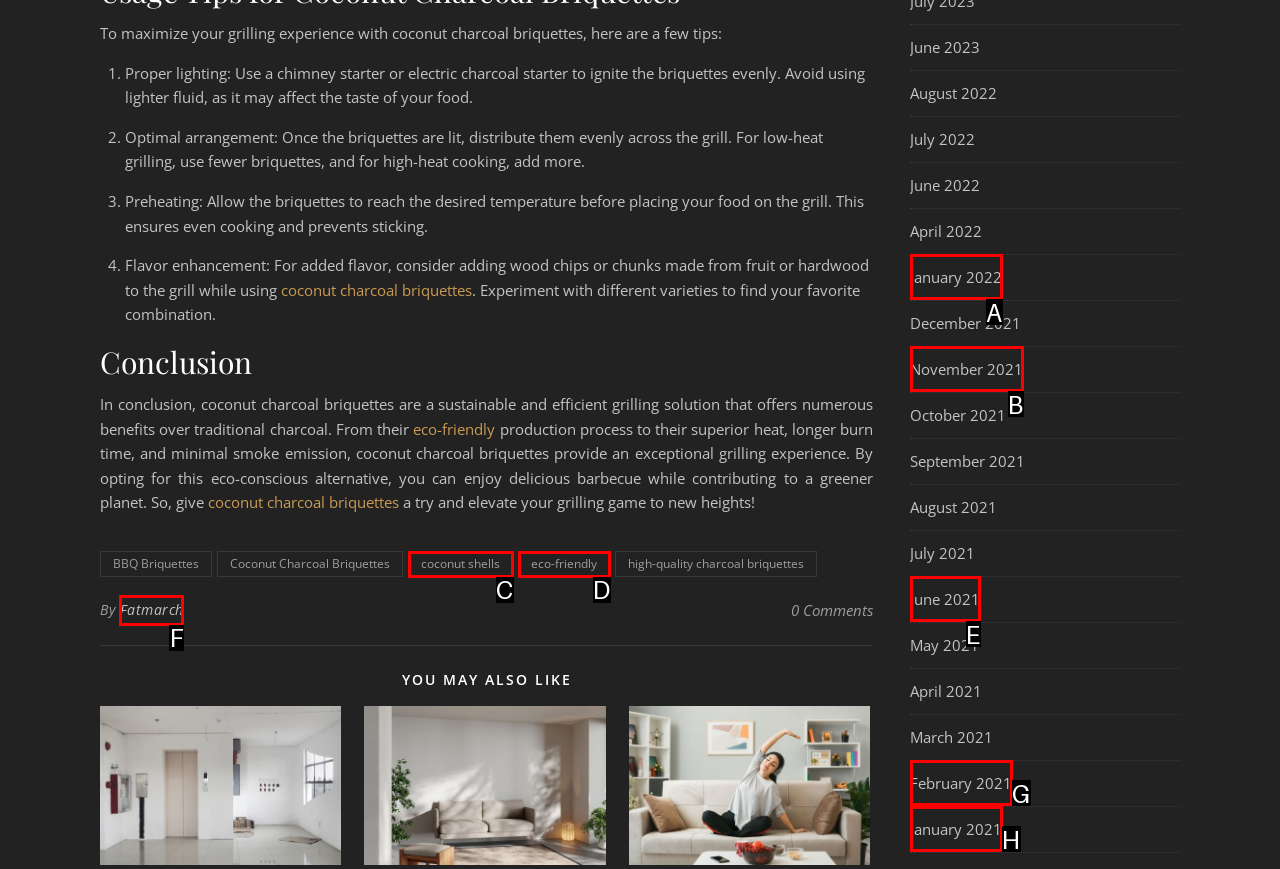Select the letter that corresponds to the description: Fatmarch. Provide your answer using the option's letter.

F